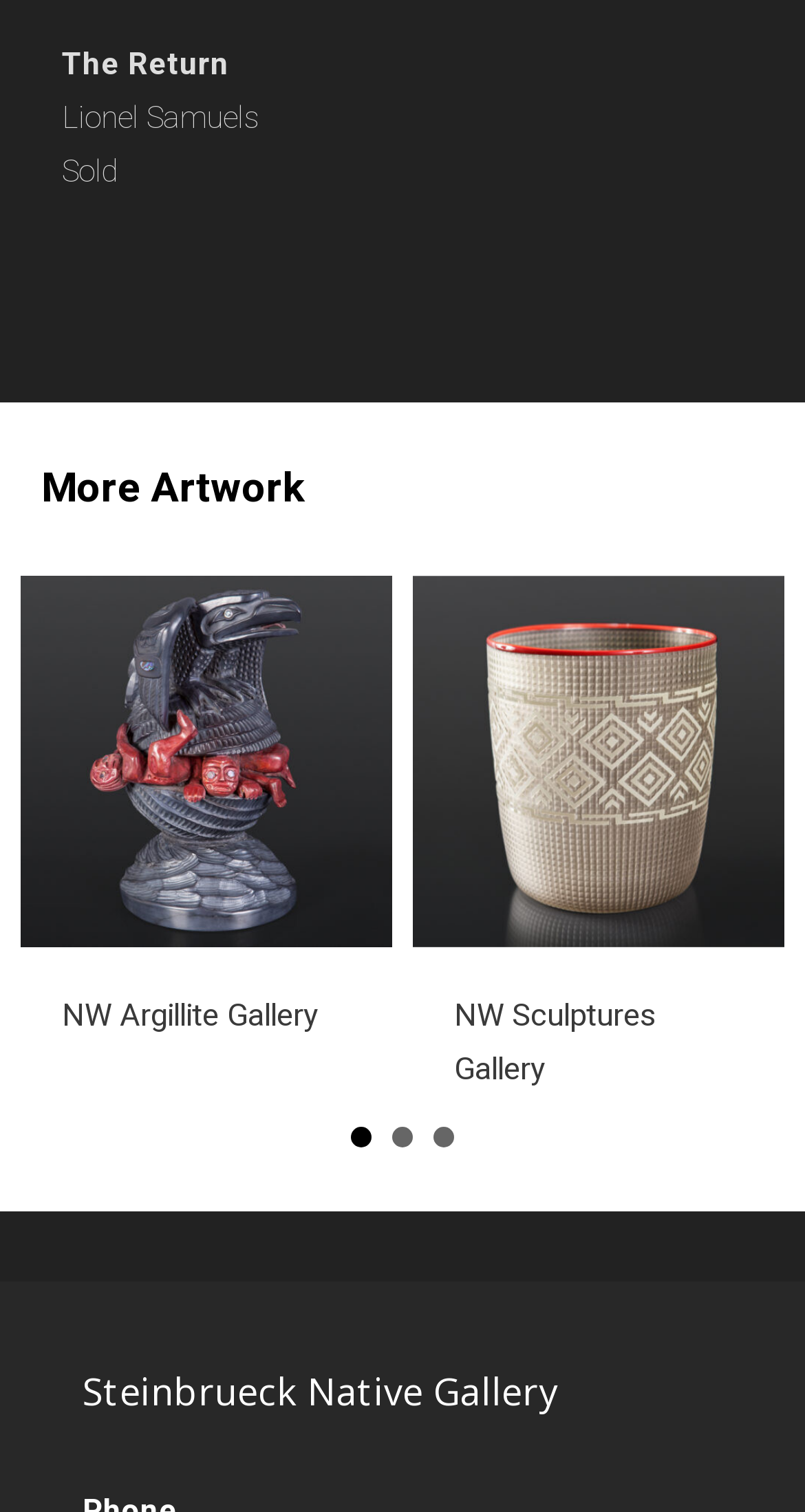Locate the bounding box coordinates of the area where you should click to accomplish the instruction: "View Steinbrueck Native Gallery".

[0.103, 0.902, 0.897, 0.939]